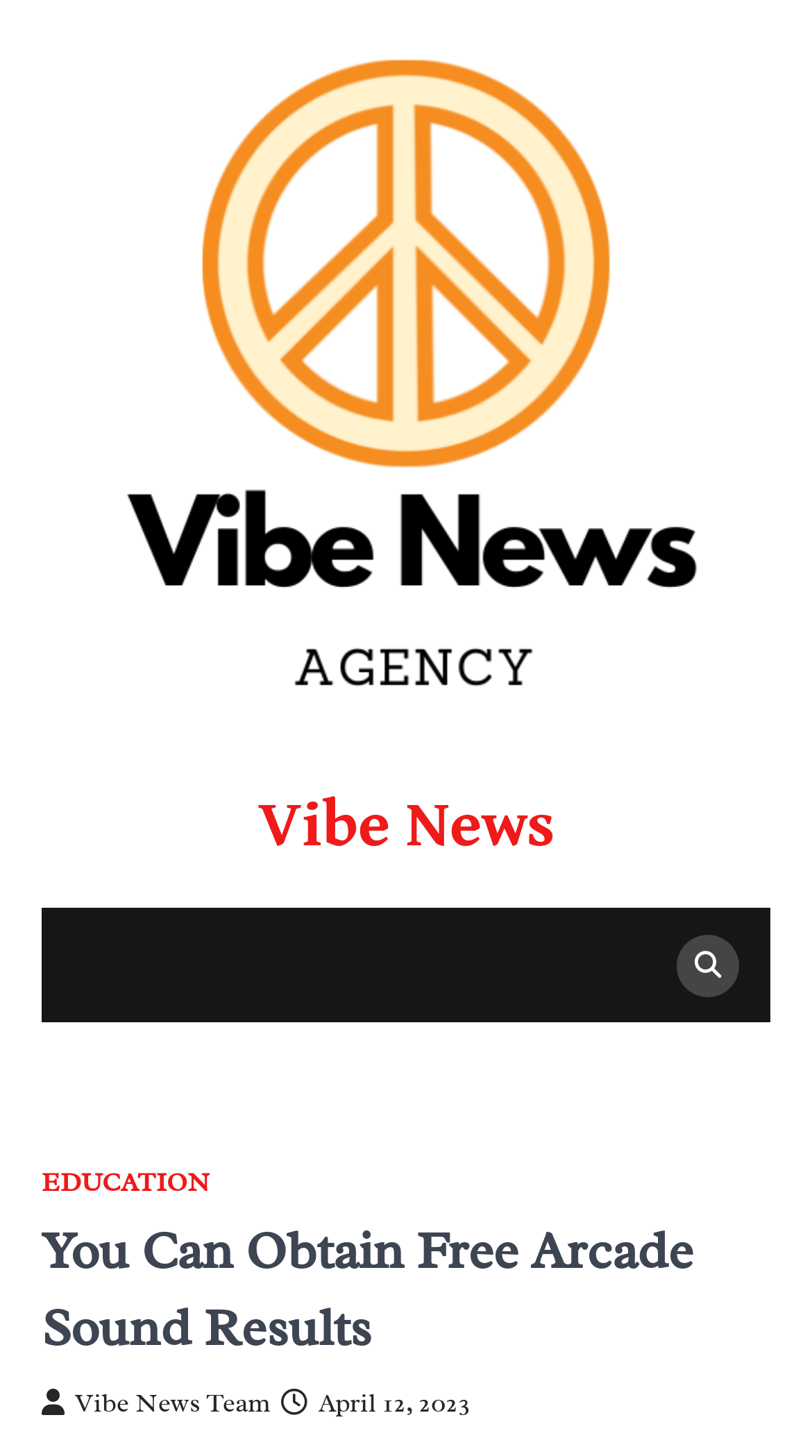Please provide a comprehensive response to the question based on the details in the image: When was the article published?

I found the answer by examining the header section of the webpage, where I saw a link with the text 'April 12, 2023' next to an icon. This indicates that the article was published on April 12, 2023.